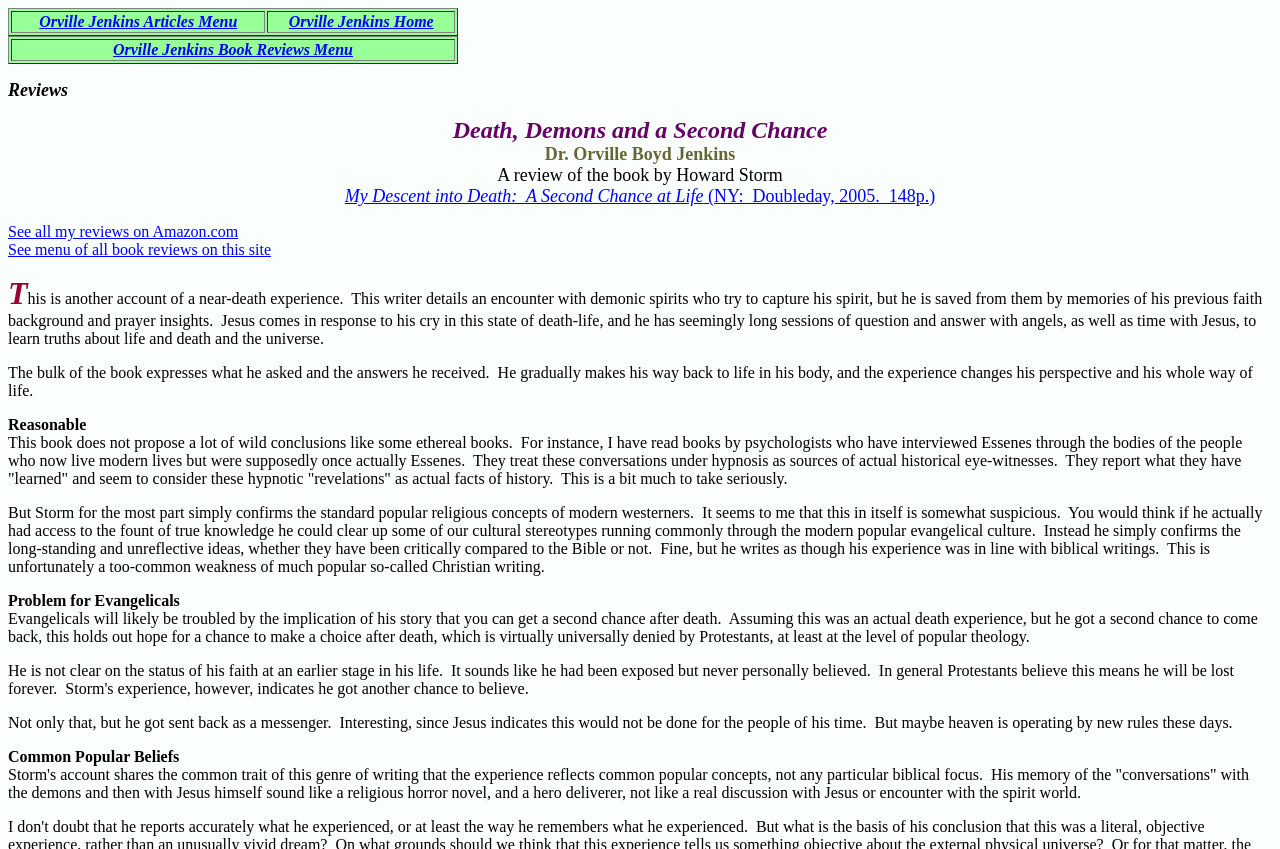Identify the bounding box for the element characterized by the following description: "website design specialists in Colorado".

None